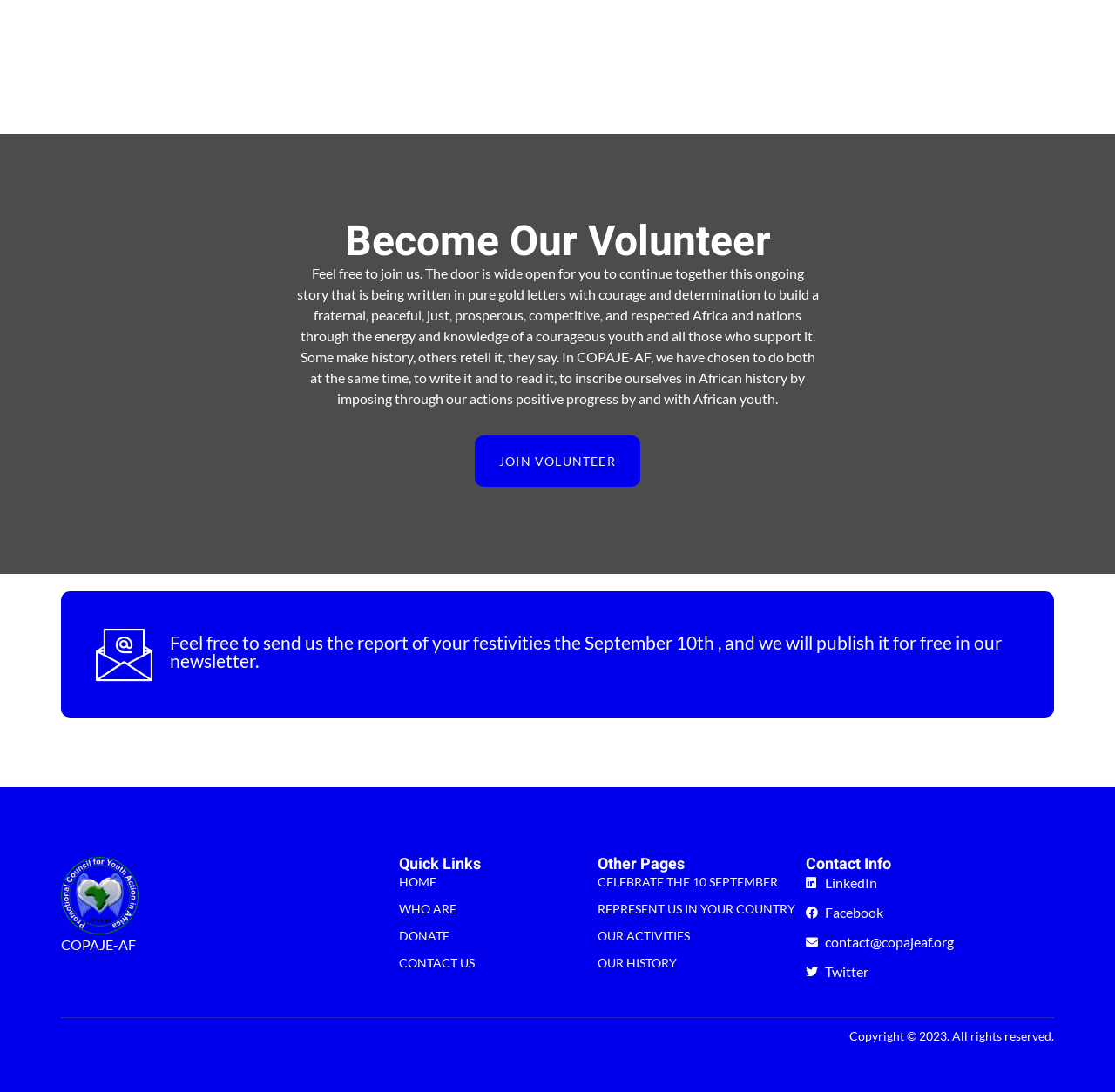Pinpoint the bounding box coordinates of the clickable area needed to execute the instruction: "Go to the home page". The coordinates should be specified as four float numbers between 0 and 1, i.e., [left, top, right, bottom].

[0.357, 0.799, 0.536, 0.815]